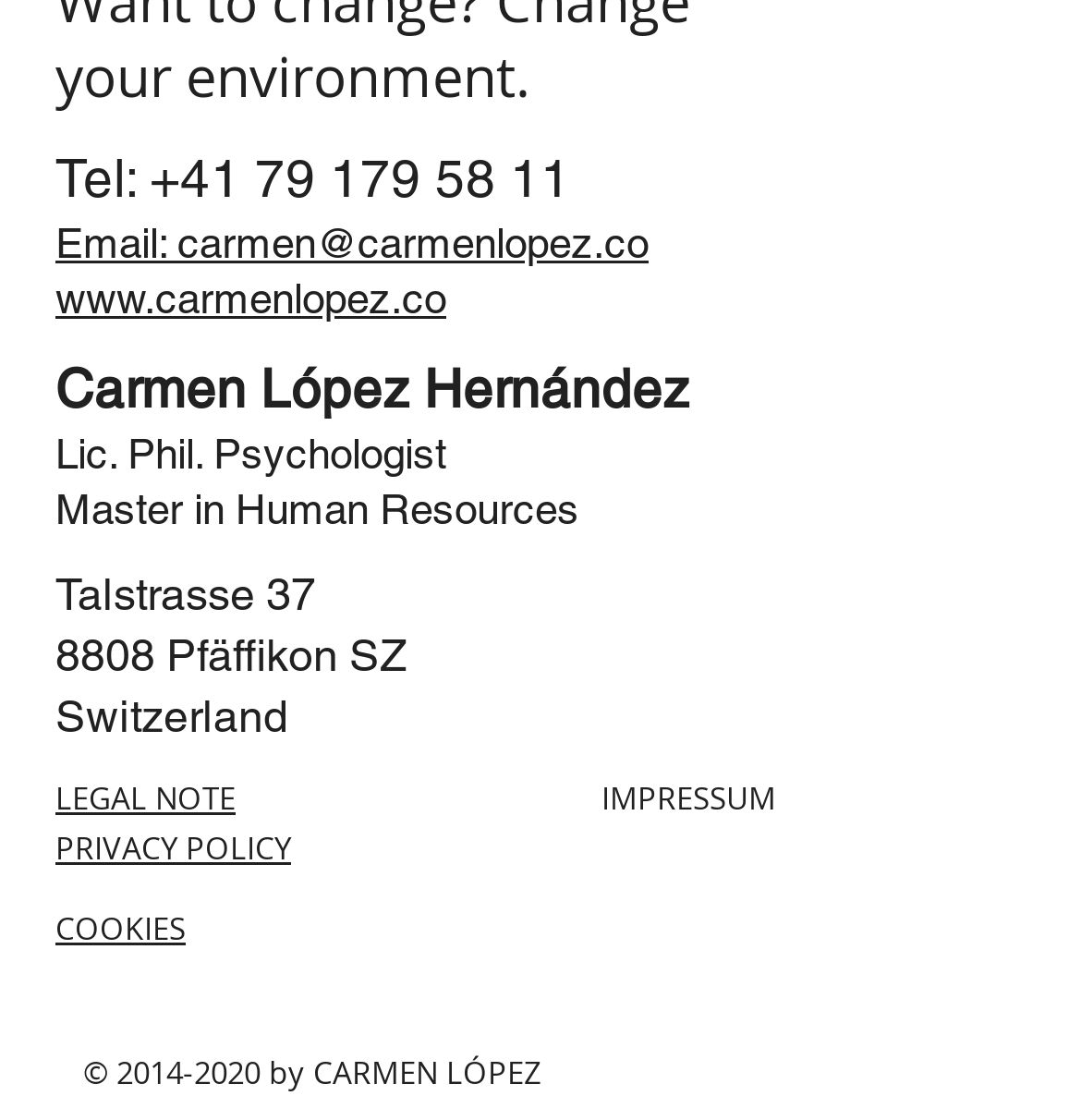Use a single word or phrase to respond to the question:
What is the address?

Talstrasse 37, 8808 Pfäffikon SZ, Switzerland